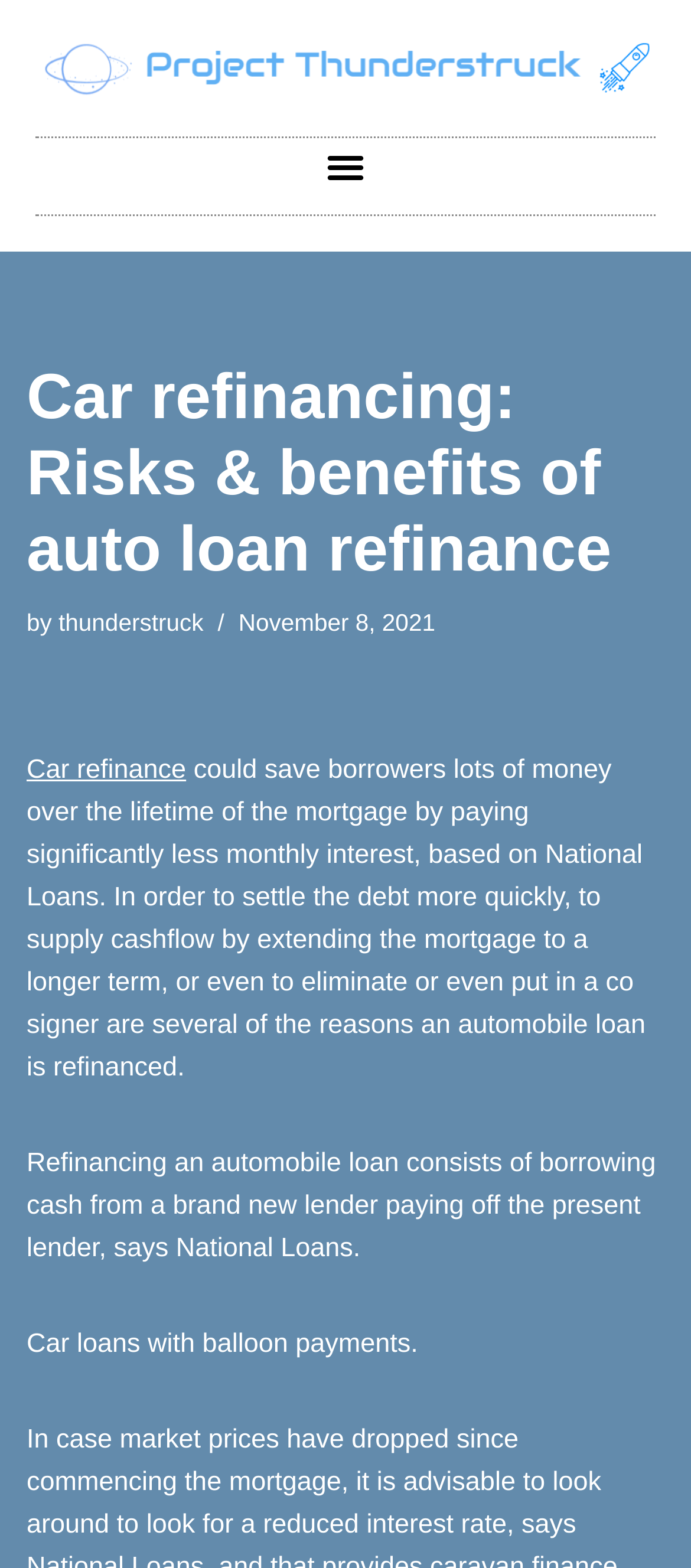Using floating point numbers between 0 and 1, provide the bounding box coordinates in the format (top-left x, top-left y, bottom-right x, bottom-right y). Locate the UI element described here: Car refinance

[0.038, 0.481, 0.269, 0.5]